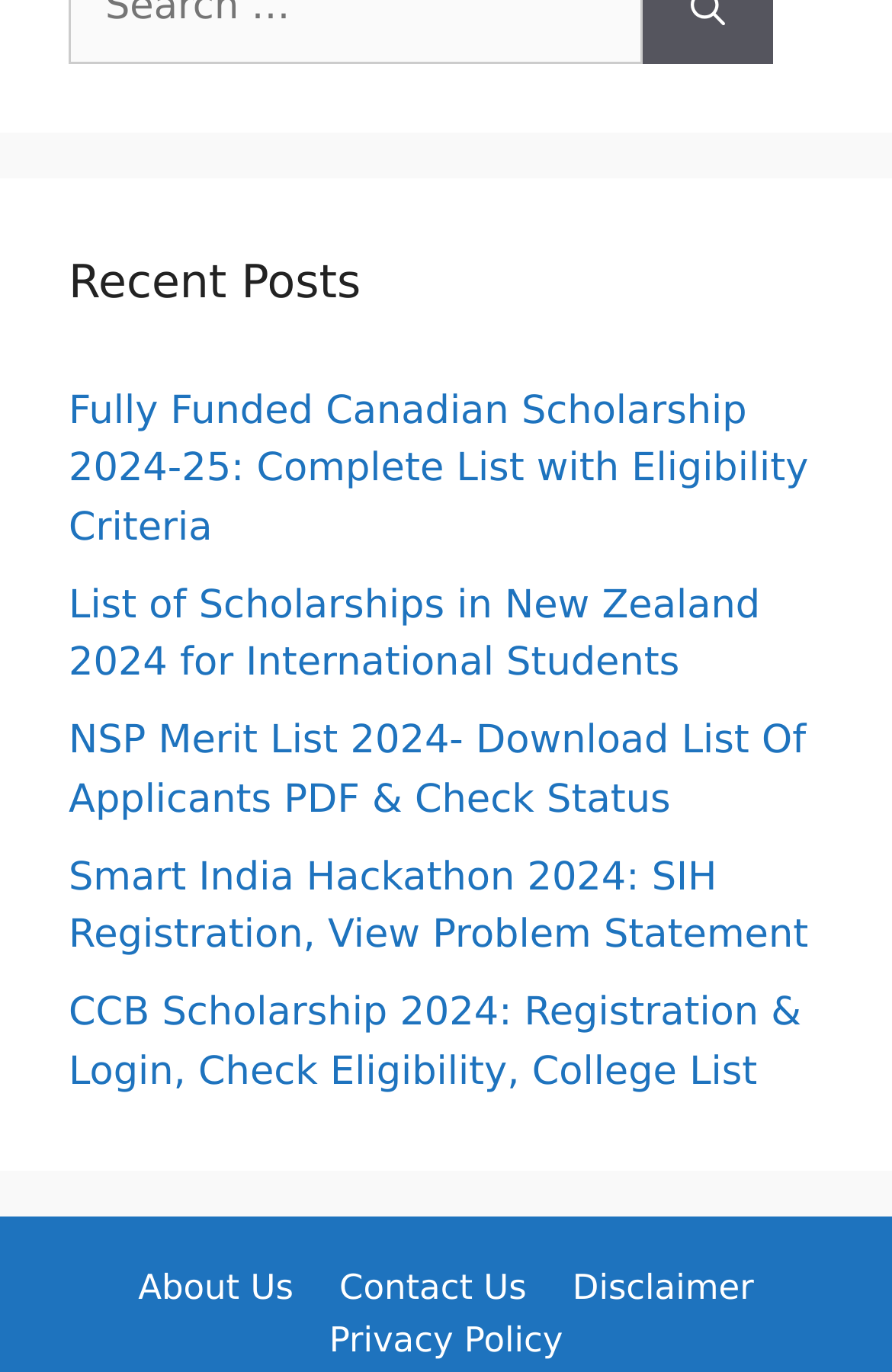Please give a succinct answer to the question in one word or phrase:
What is the category mentioned in the webpage?

SC category